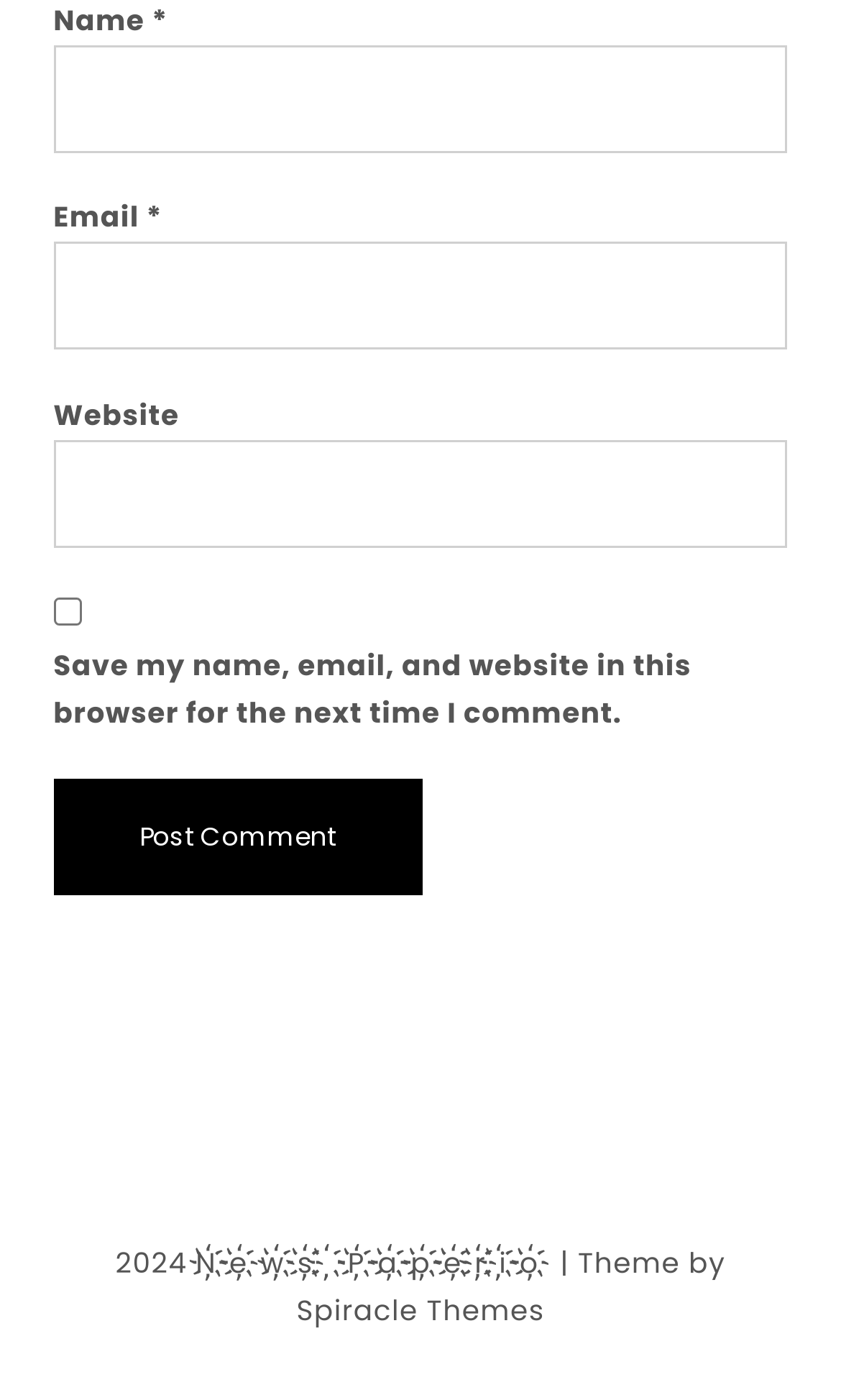Using the webpage screenshot, locate the HTML element that fits the following description and provide its bounding box: "parent_node: Email * name="email"".

[0.063, 0.173, 0.937, 0.25]